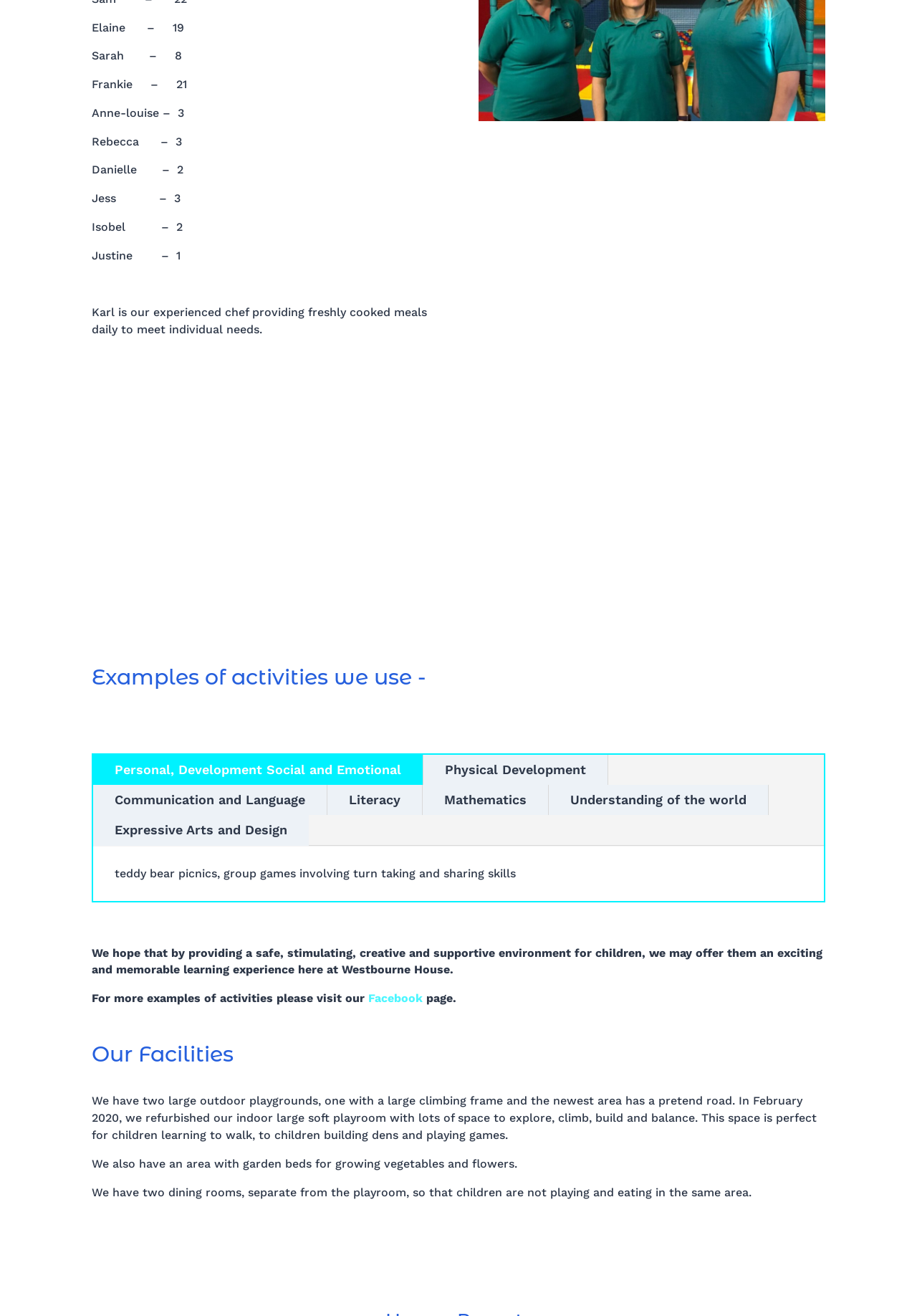What is the purpose of the indoor soft playroom?
Refer to the image and provide a detailed answer to the question.

The answer can be inferred from the text 'This space is perfect for children learning to walk, to children building dens and playing games.' which describes the indoor soft playroom.